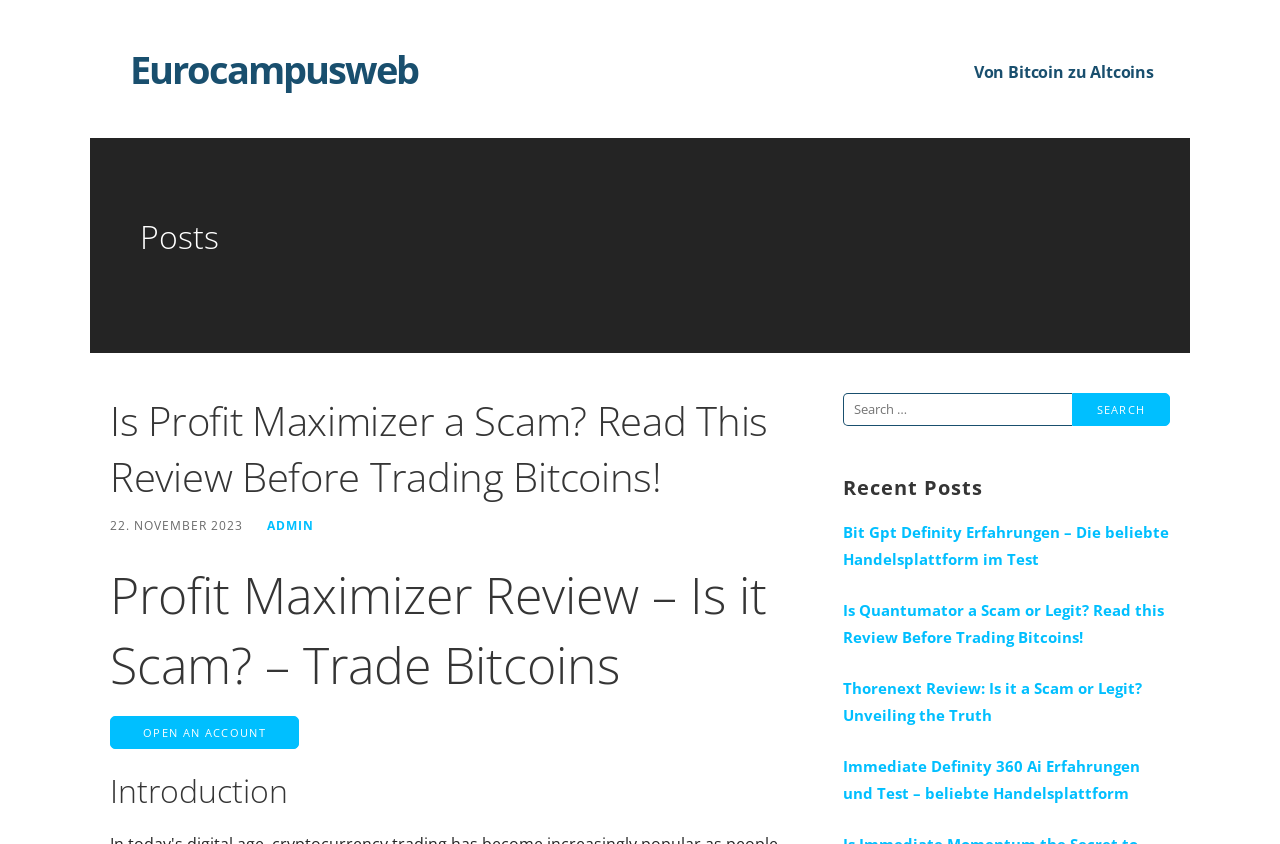Please provide a brief answer to the following inquiry using a single word or phrase:
What is the category of the post 'Is Profit Maximizer a Scam? Read This Review Before Trading Bitcoins!'?

Posts